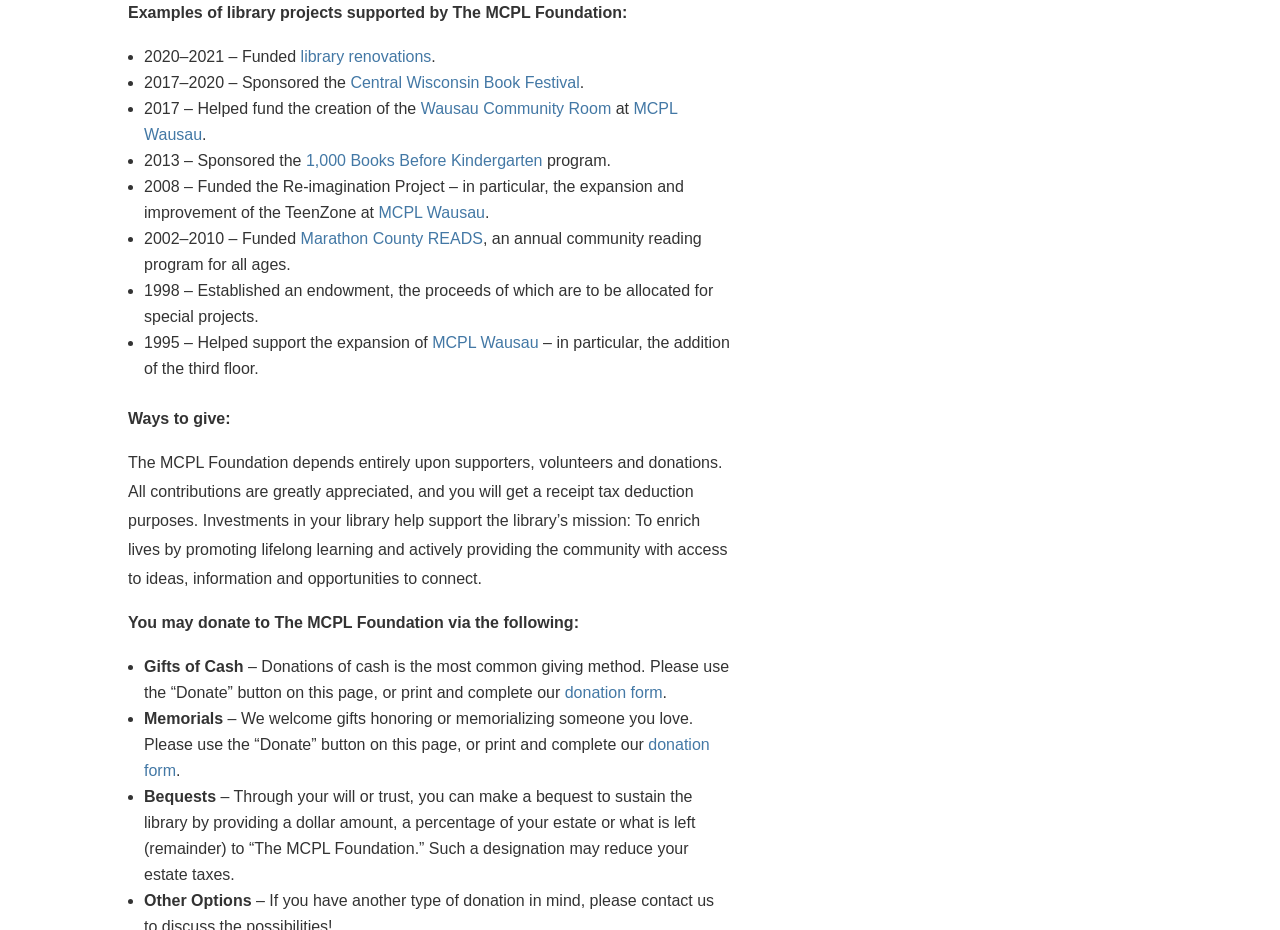What is the 1,000 Books Before Kindergarten program?
Please provide a comprehensive answer based on the information in the image.

The webpage mentions that The MCPL Foundation sponsored the 1,000 Books Before Kindergarten program in 2013. Although the webpage does not provide detailed information about the program, it suggests that it is a program that promotes early childhood literacy.